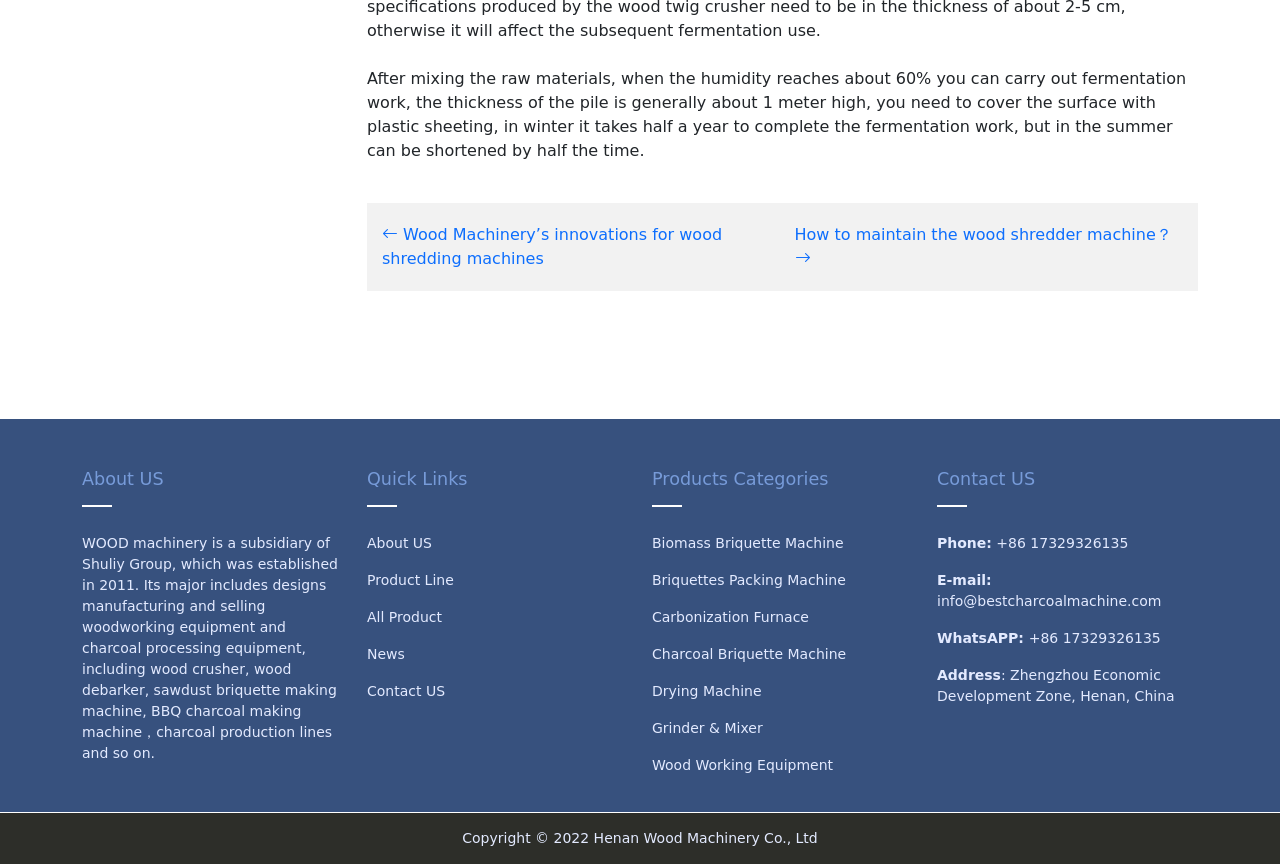Determine the bounding box coordinates for the UI element with the following description: "Charcoal Briquette Machine". The coordinates should be four float numbers between 0 and 1, represented as [left, top, right, bottom].

[0.509, 0.748, 0.661, 0.767]